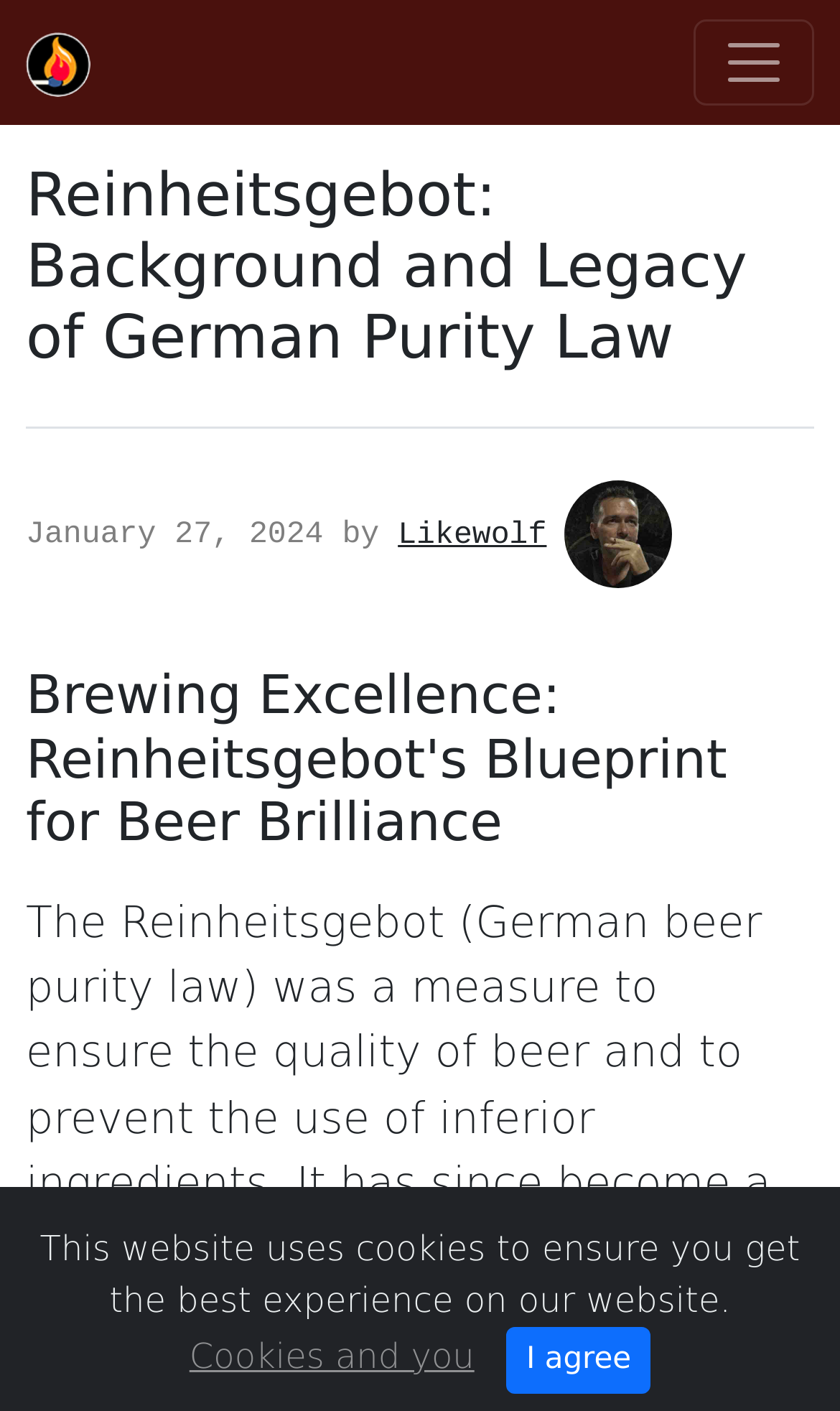What are the three ingredients required by the Reinheitsgebot?
Please use the image to deliver a detailed and complete answer.

The meta description of the webpage mentions that the Reinheitsgebot requires breweries to use only water, hops, and barley. This information is not explicitly mentioned on the webpage, but it can be inferred from the context.